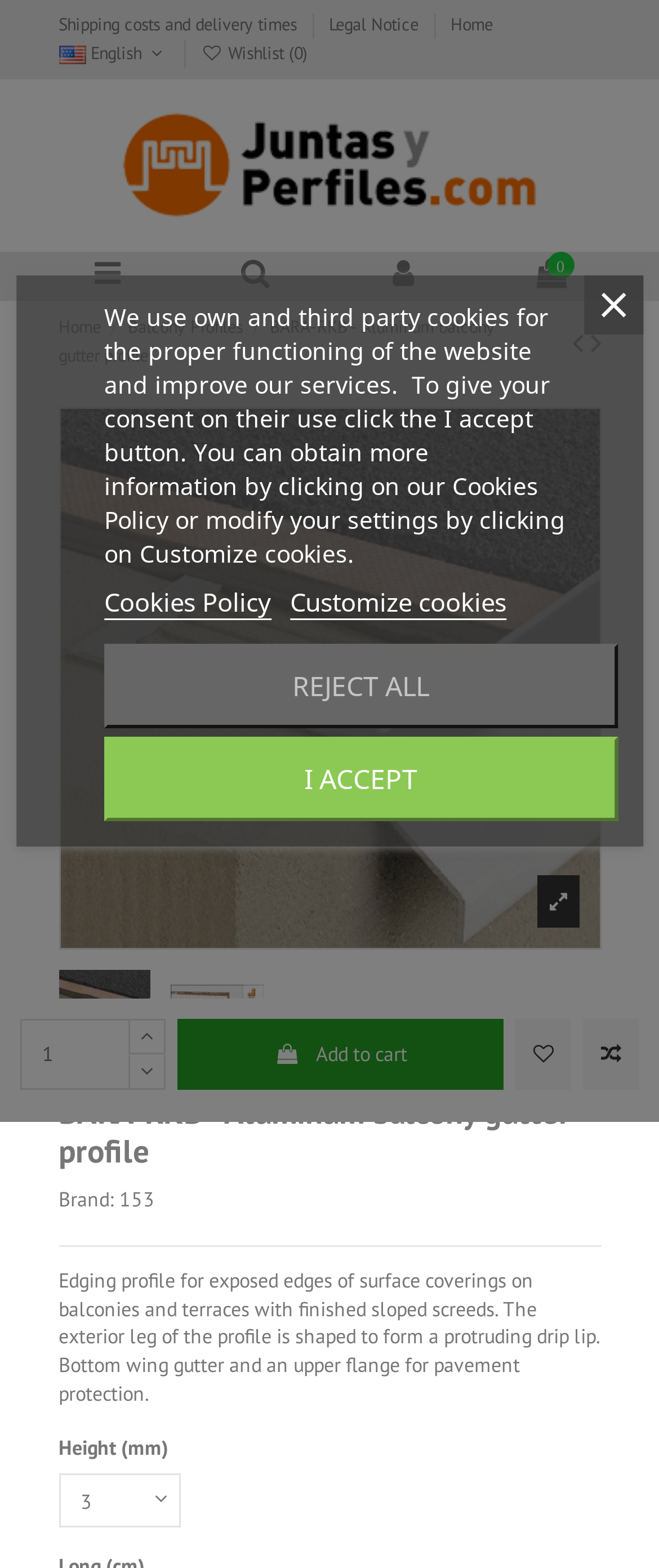Determine the bounding box of the UI element mentioned here: "title="Next product"". The coordinates must be in the format [left, top, right, bottom] with values ranging from 0 to 1.

[0.896, 0.206, 0.912, 0.231]